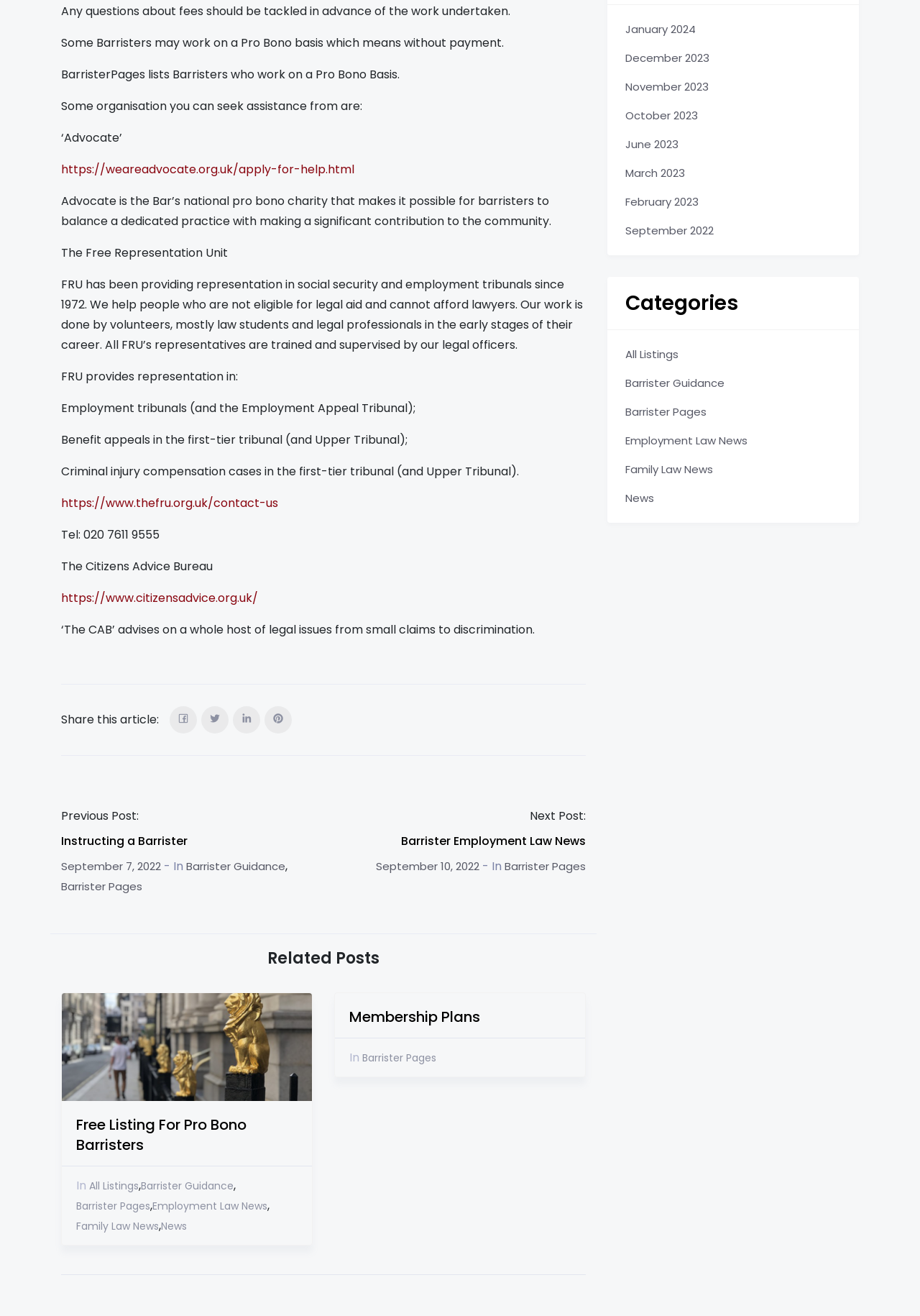Point out the bounding box coordinates of the section to click in order to follow this instruction: "Click the link to apply for help from Advocate".

[0.066, 0.123, 0.385, 0.135]